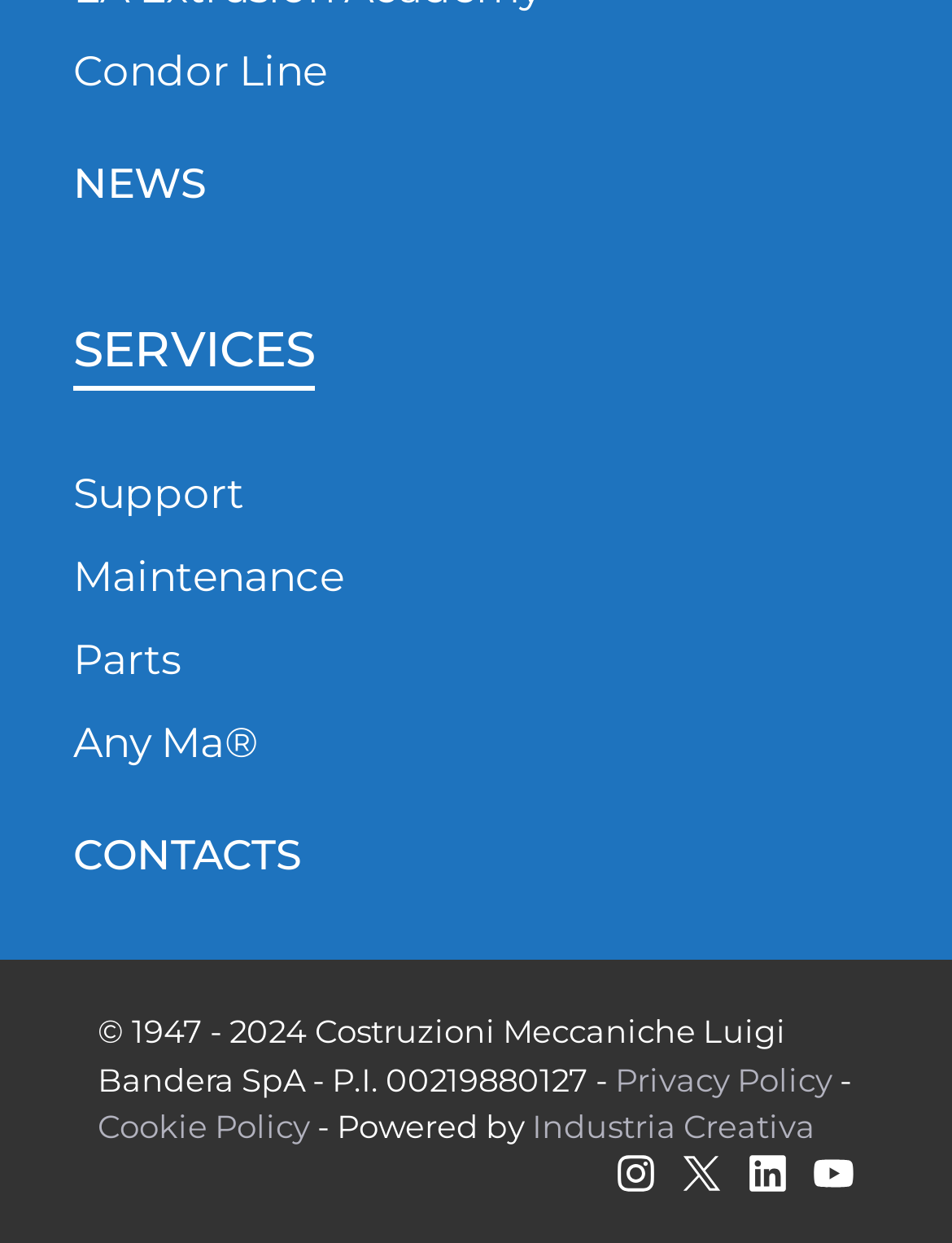Can you provide the bounding box coordinates for the element that should be clicked to implement the instruction: "View NEWS"?

[0.077, 0.127, 0.218, 0.166]